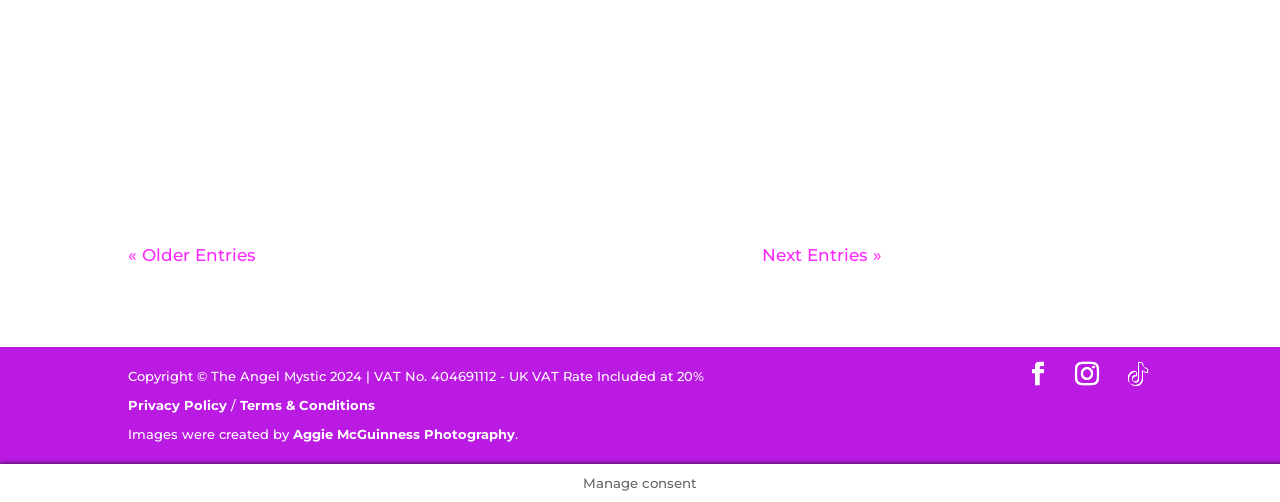Who took the images used on the website?
Use the image to give a comprehensive and detailed response to the question.

The website credits the images used to Aggie McGuinness Photography, as mentioned in the footer section of the webpage.